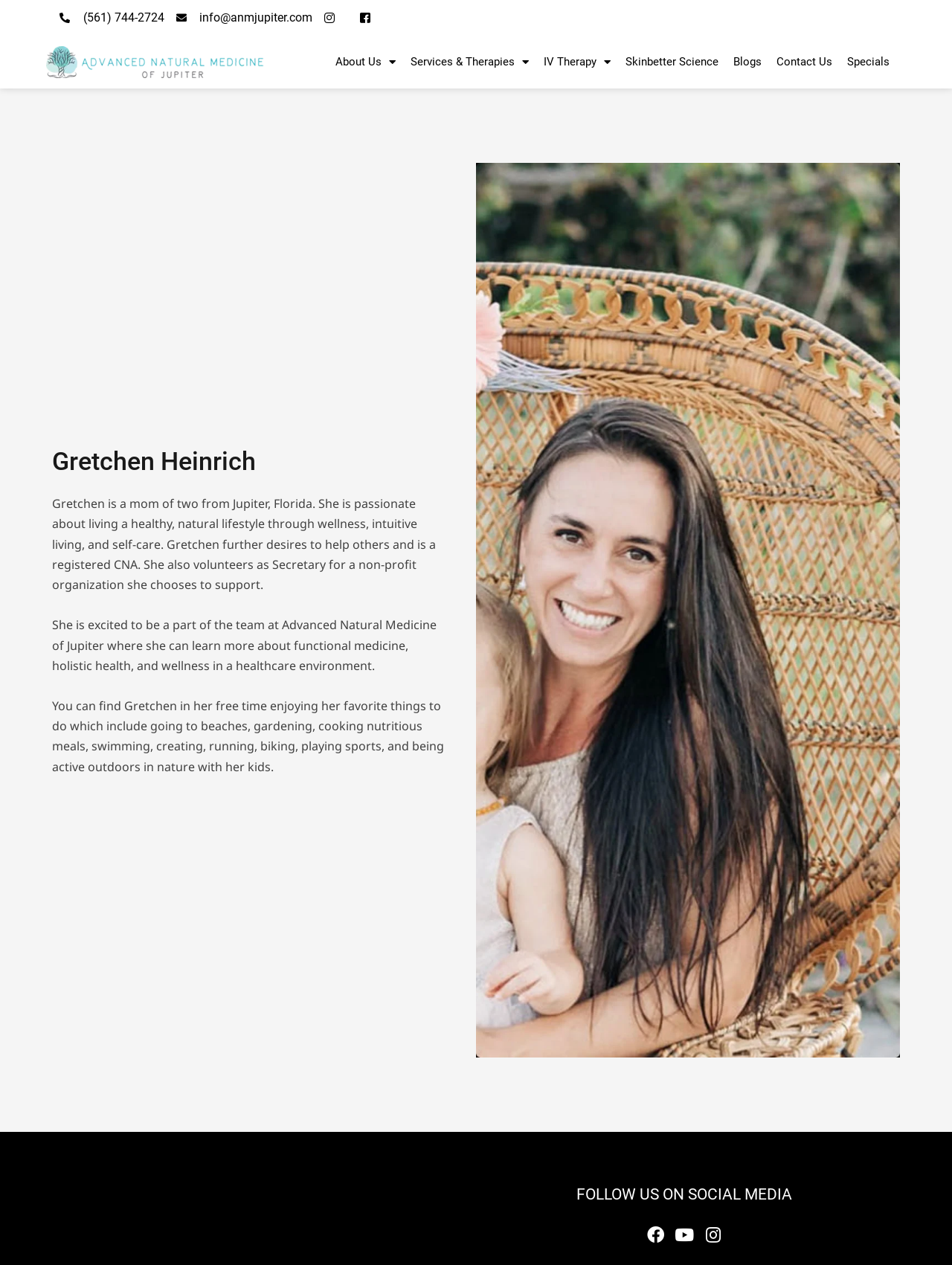What is the name of the healthcare environment Gretchen works in?
Could you answer the question with a detailed and thorough explanation?

According to the webpage, Gretchen is part of the team at Advanced Natural Medicine of Jupiter, where she can learn more about functional medicine, holistic health, and wellness.